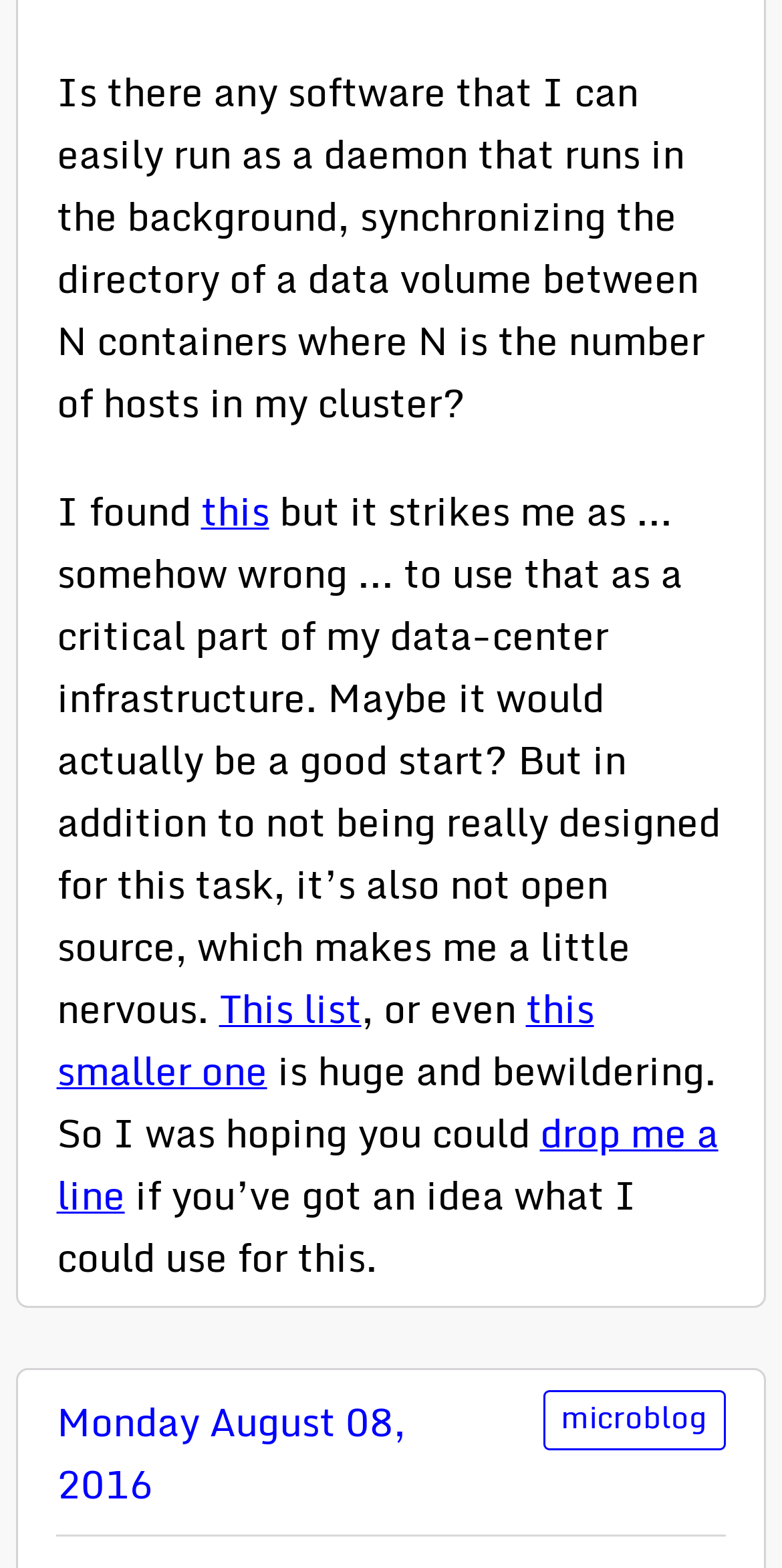How many links are in the main text?
Could you answer the question with a detailed and thorough explanation?

I counted the links in the main text and found four links: 'this', 'This list', 'this smaller one', and 'drop me a line'.